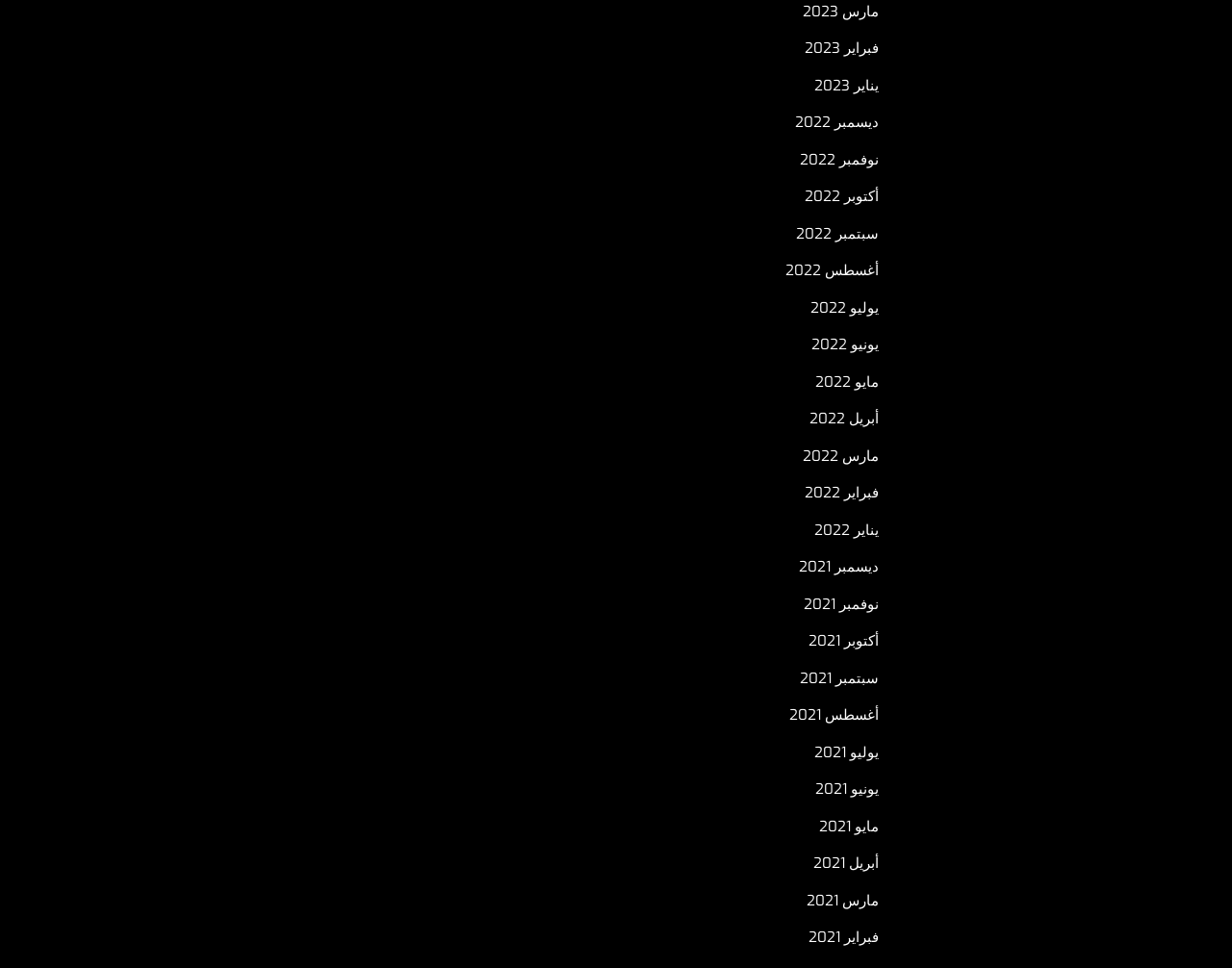Answer briefly with one word or phrase:
Are the months listed in chronological order?

Yes